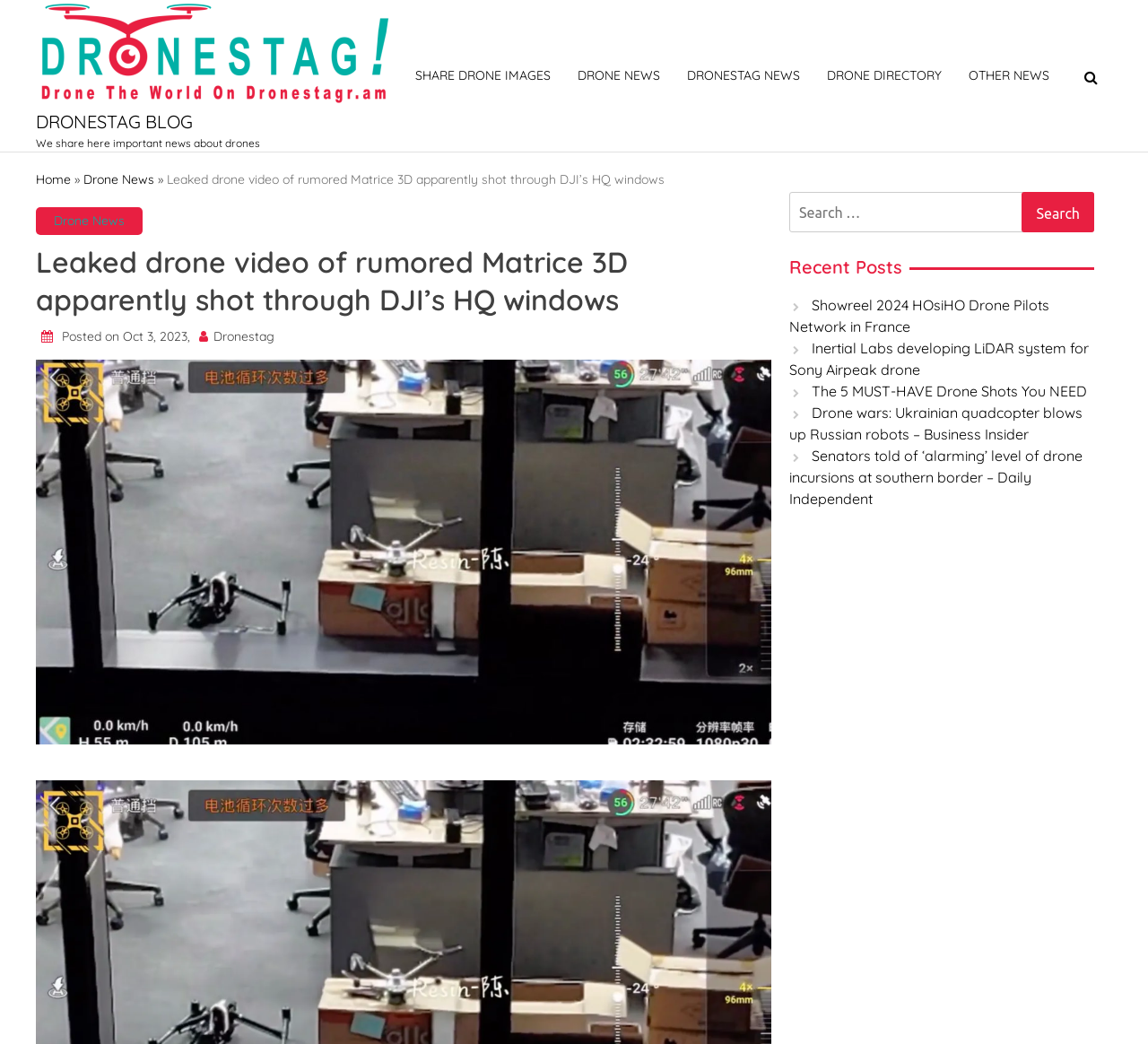Explain the webpage in detail.

The webpage is a blog post from Dronestag Blog, featuring a leaked drone video of the rumored Matrice 3D. At the top left corner, there is a logo of Dronestag Blog, accompanied by a link to the blog's homepage. Below the logo, there is a tagline that reads "We share here important news about drones".

On the top right corner, there are several links to different categories, including "SHARE DRONE IMAGES", "DRONE NEWS", "DRONESTAG NEWS", "DRONE DIRECTORY", and "OTHER NEWS". Next to these links, there is a search bar with a button labeled "Search".

The main content of the blog post is a heading that reads "Leaked drone video of rumored Matrice 3D apparently shot through DJI’s HQ windows". Below the heading, there is a subheading that indicates the post was published on October 3, 2023, by Dronestag.

On the right side of the page, there is a section labeled "Recent Posts", which lists several recent articles, including "Showreel 2024 HOsiHO Drone Pilots Network in France", "Inertial Labs developing LiDAR system for Sony Airpeak drone", and others.

Throughout the page, there are several buttons and links, including a button with a search icon at the top right corner, and links to different categories and articles.